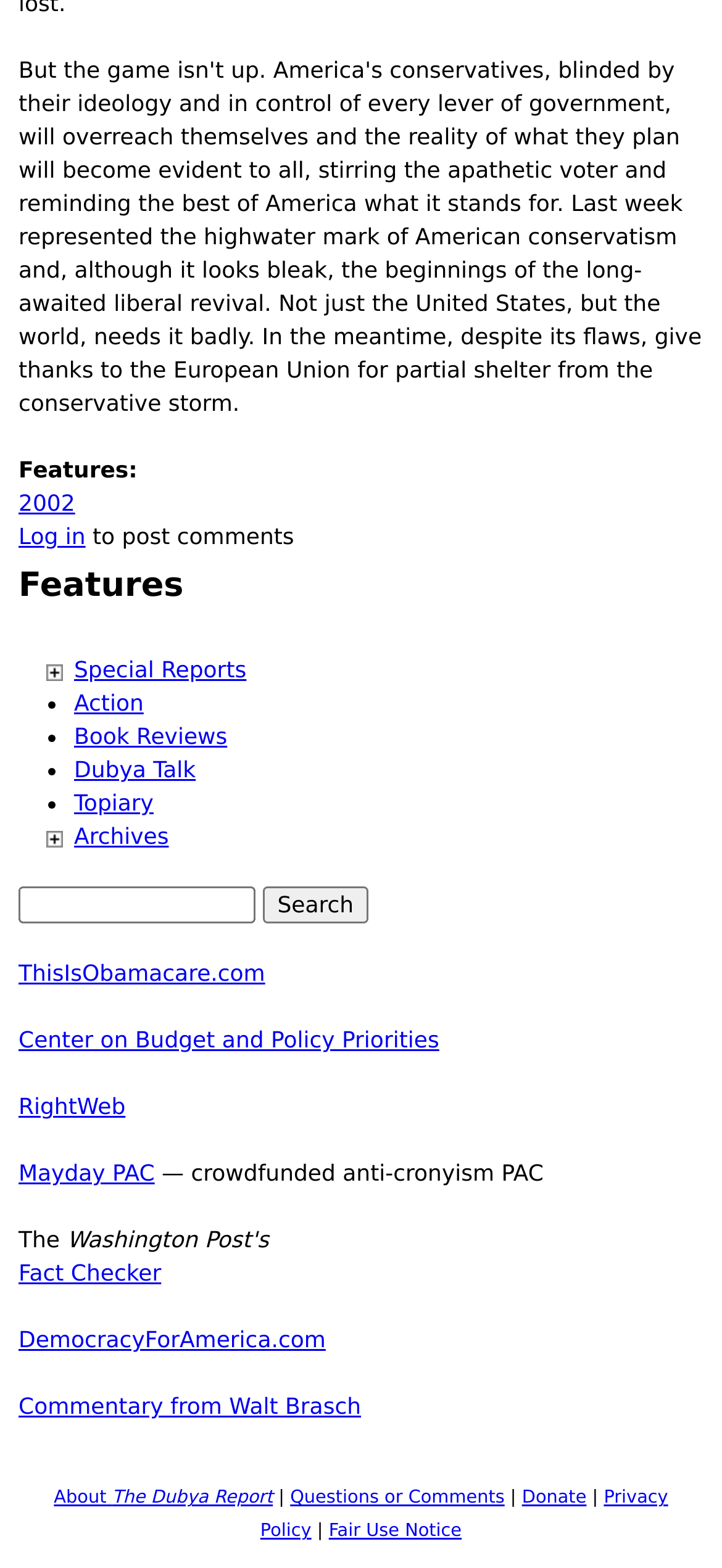Determine the bounding box coordinates for the region that must be clicked to execute the following instruction: "Search for something".

[0.026, 0.565, 0.354, 0.589]